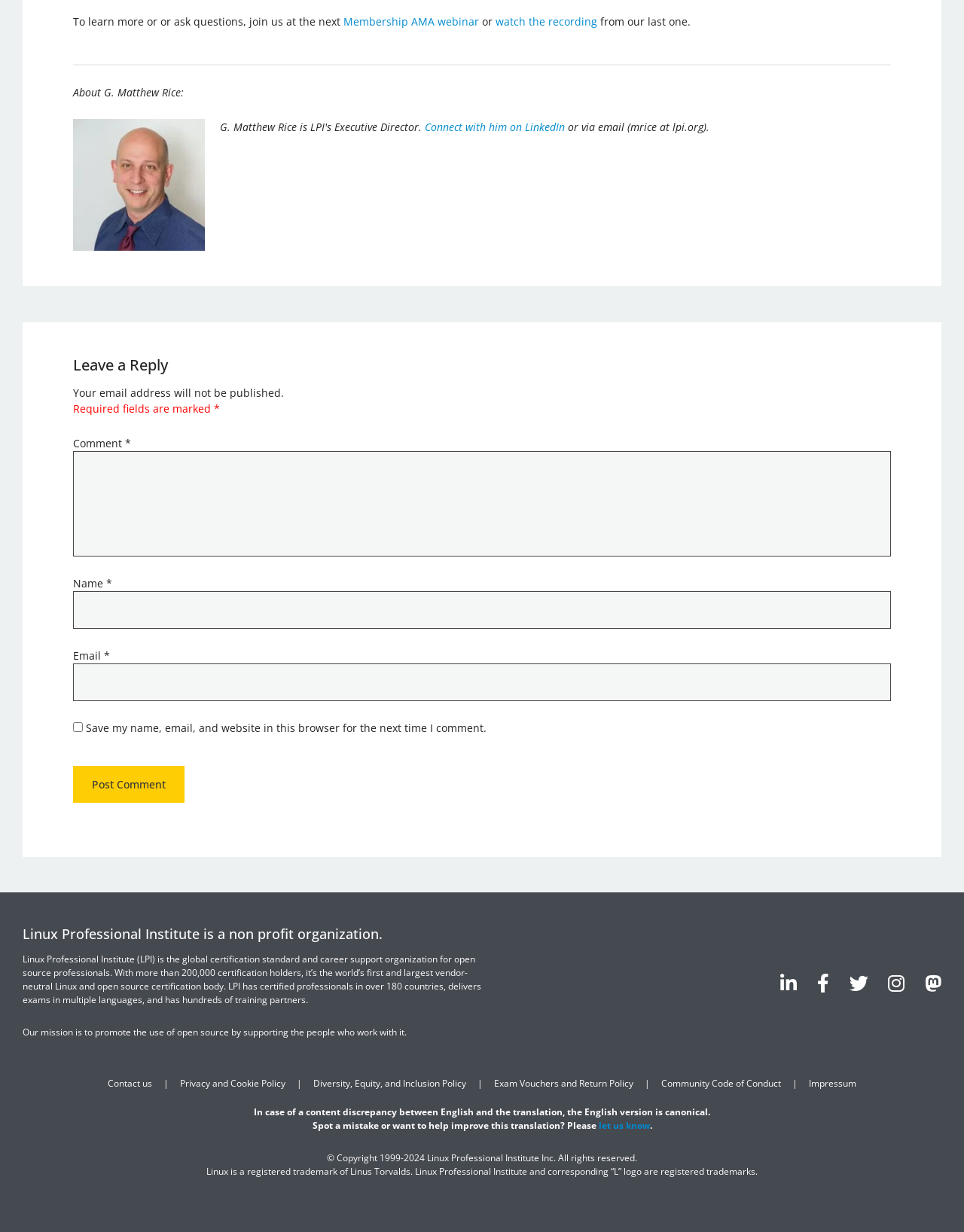Give a one-word or one-phrase response to the question: 
What social media platforms does Linux Professional Institute have a presence on?

LinkedIn, Facebook, Twitter, Instagram, Mastodon